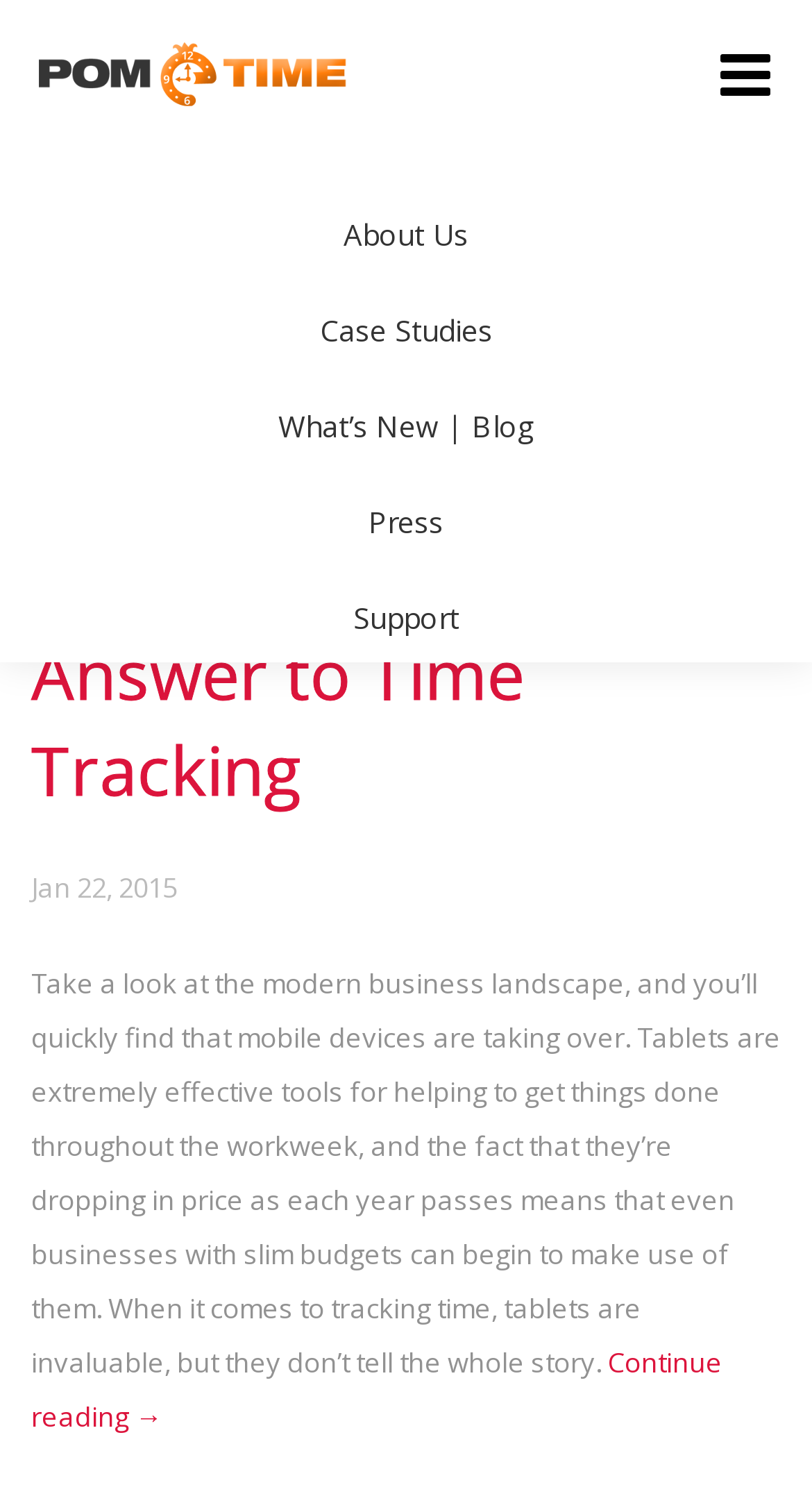Determine the bounding box coordinates of the clickable element necessary to fulfill the instruction: "Click on About Us". Provide the coordinates as four float numbers within the 0 to 1 range, i.e., [left, top, right, bottom].

[0.423, 0.144, 0.577, 0.17]